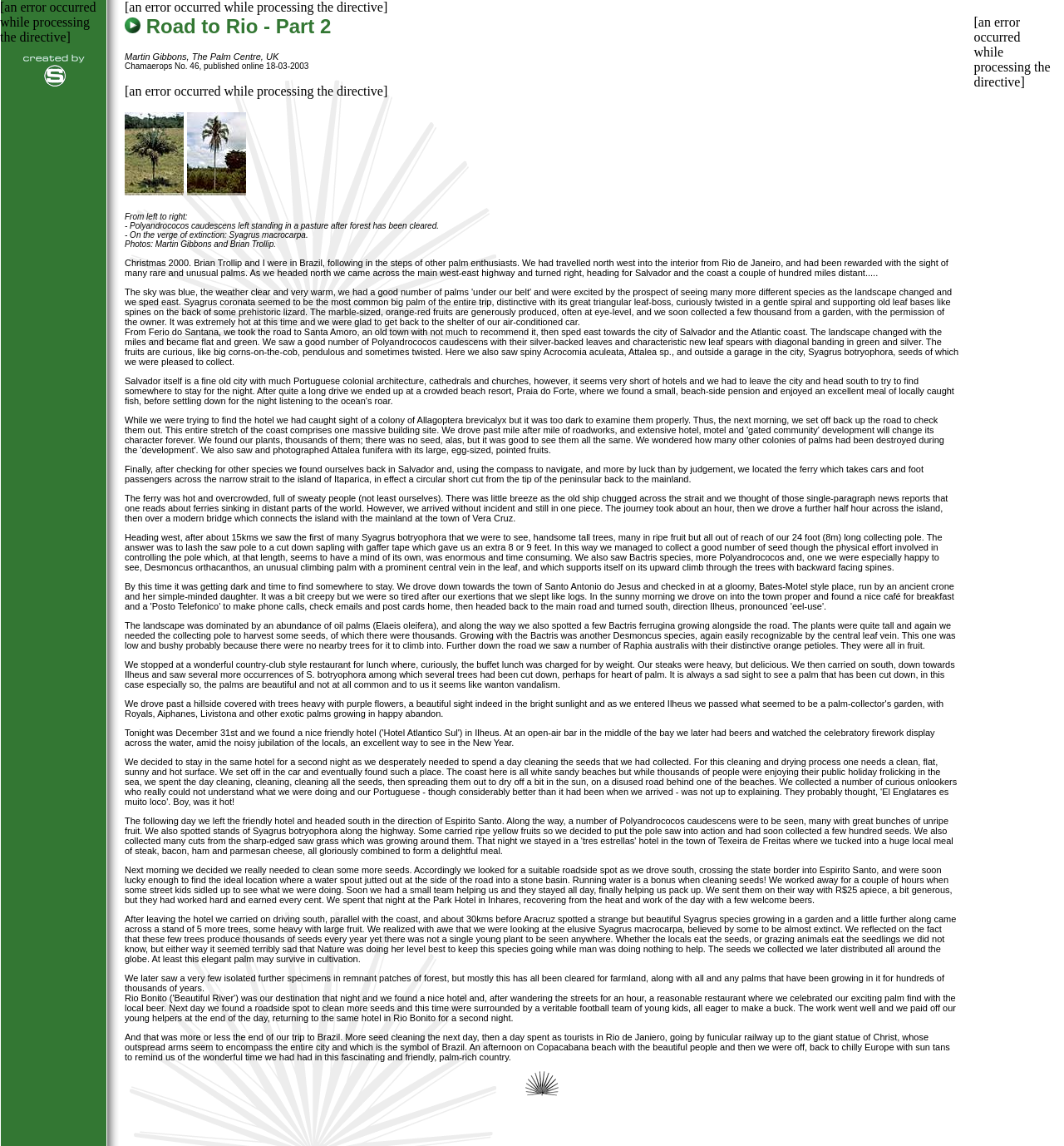What is the author's name?
Based on the image, answer the question with as much detail as possible.

The author's name is mentioned in the heading 'Road to Rio - Part 2' and also in the text 'Photos: Martin Gibbons and Brian Trollip.'